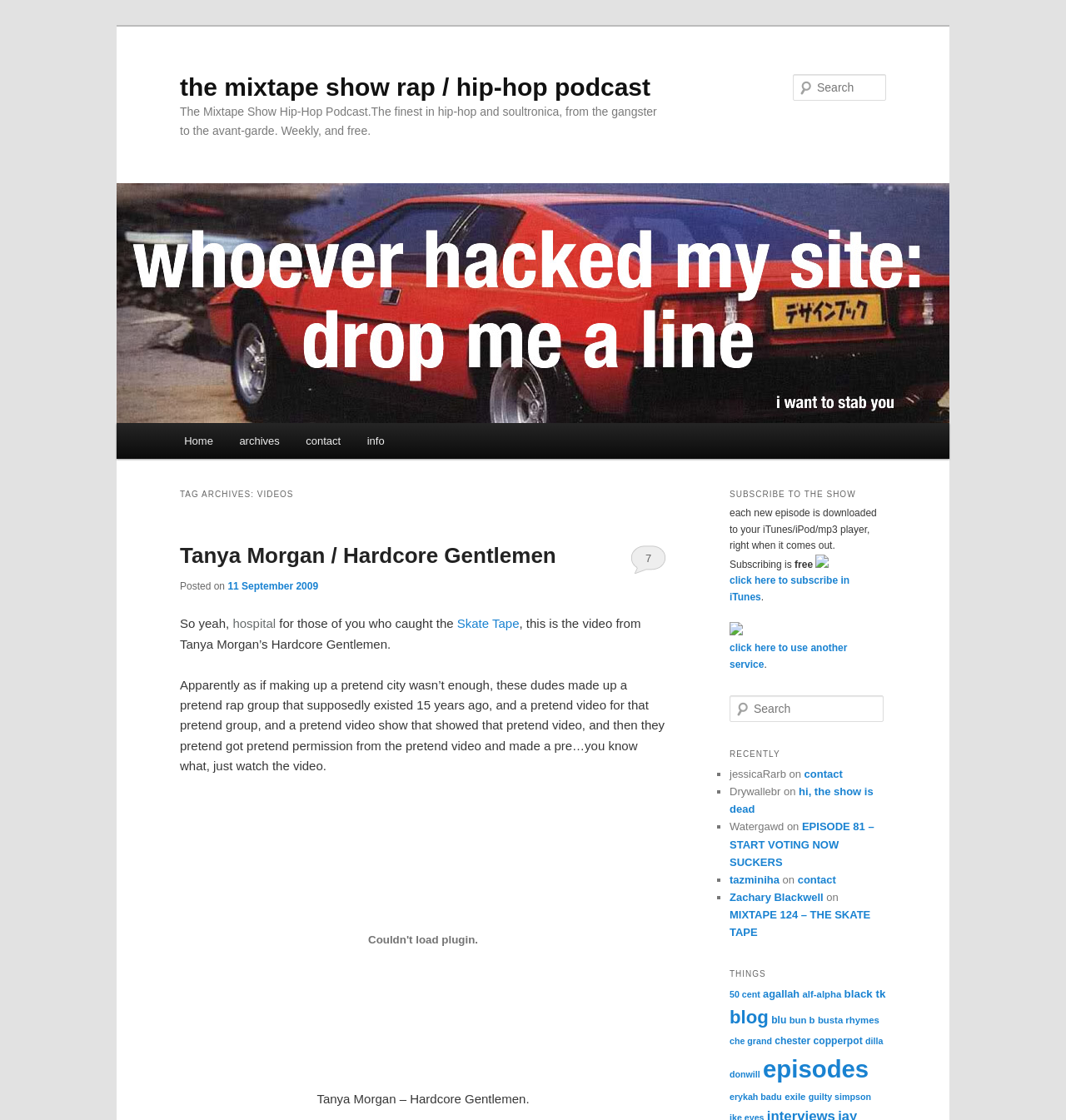What is the name of the recent commenter?
Please provide a comprehensive answer based on the visual information in the image.

The recent commenters can be found in the section with the heading 'RECENTLY'. The first commenter listed is jessicaRarb, who commented on the contact page.